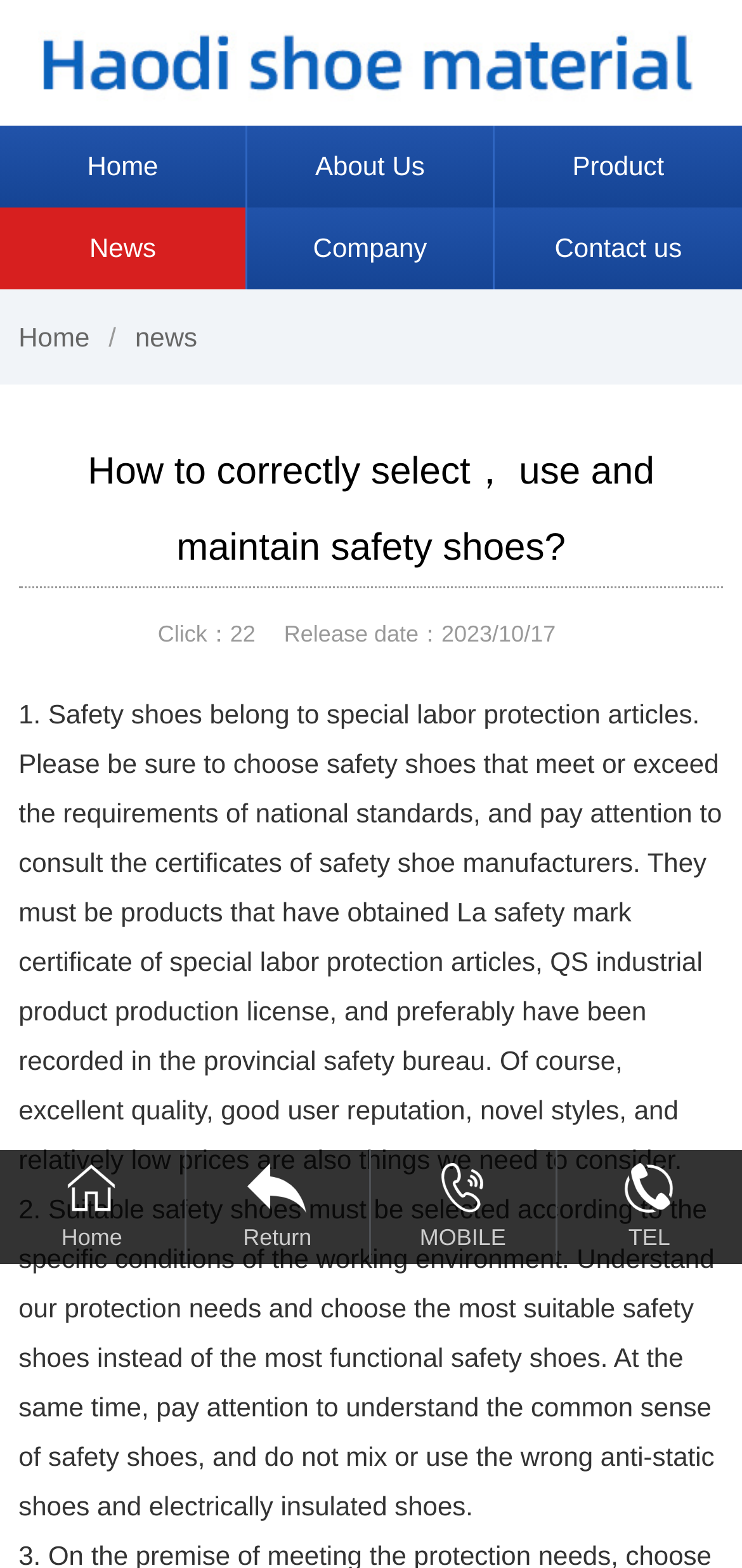Reply to the question with a single word or phrase:
How many links are there in the top navigation bar?

5